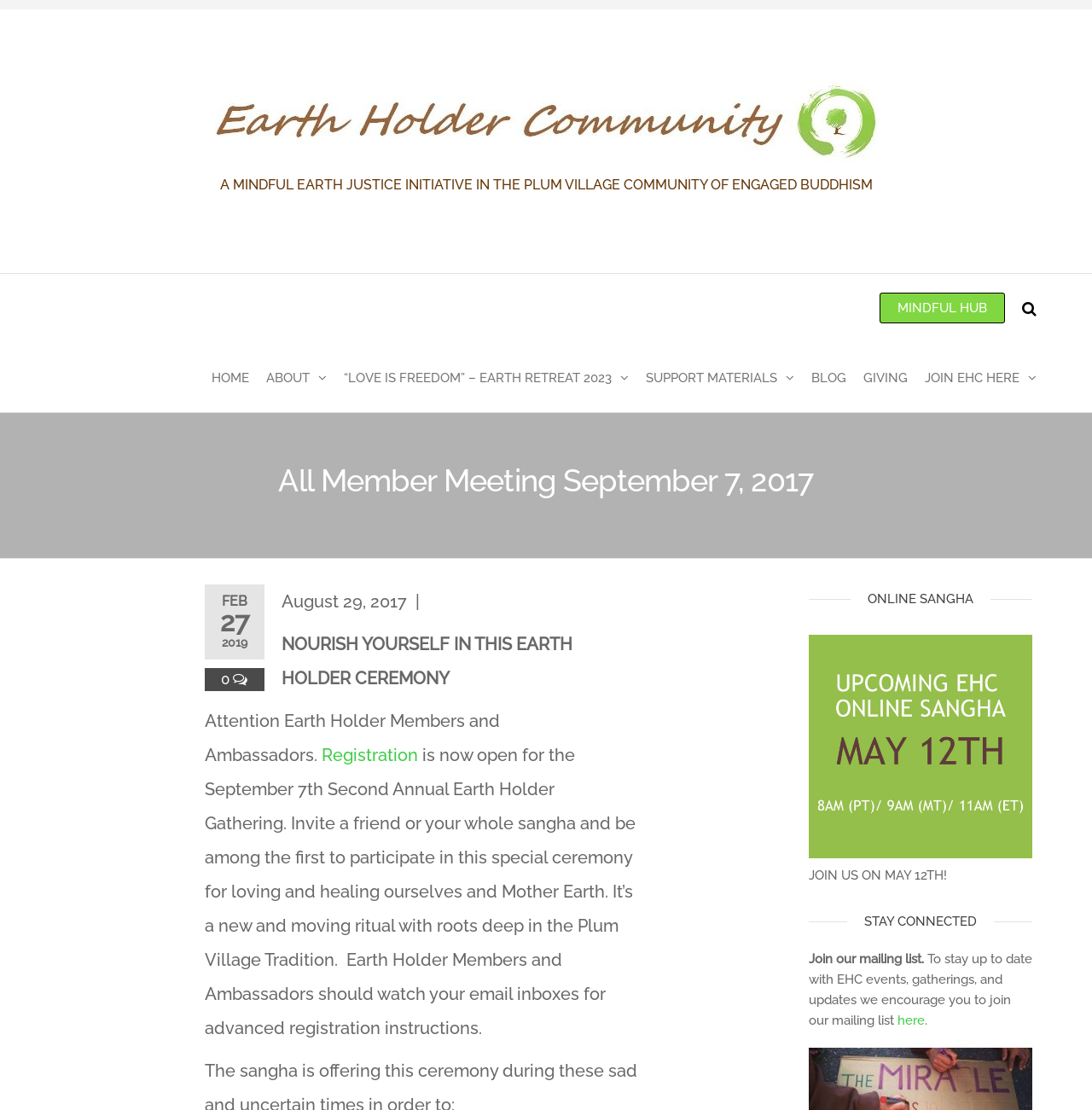Identify the bounding box coordinates for the region to click in order to carry out this instruction: "Go to HOME". Provide the coordinates using four float numbers between 0 and 1, formatted as [left, top, right, bottom].

[0.186, 0.31, 0.236, 0.371]